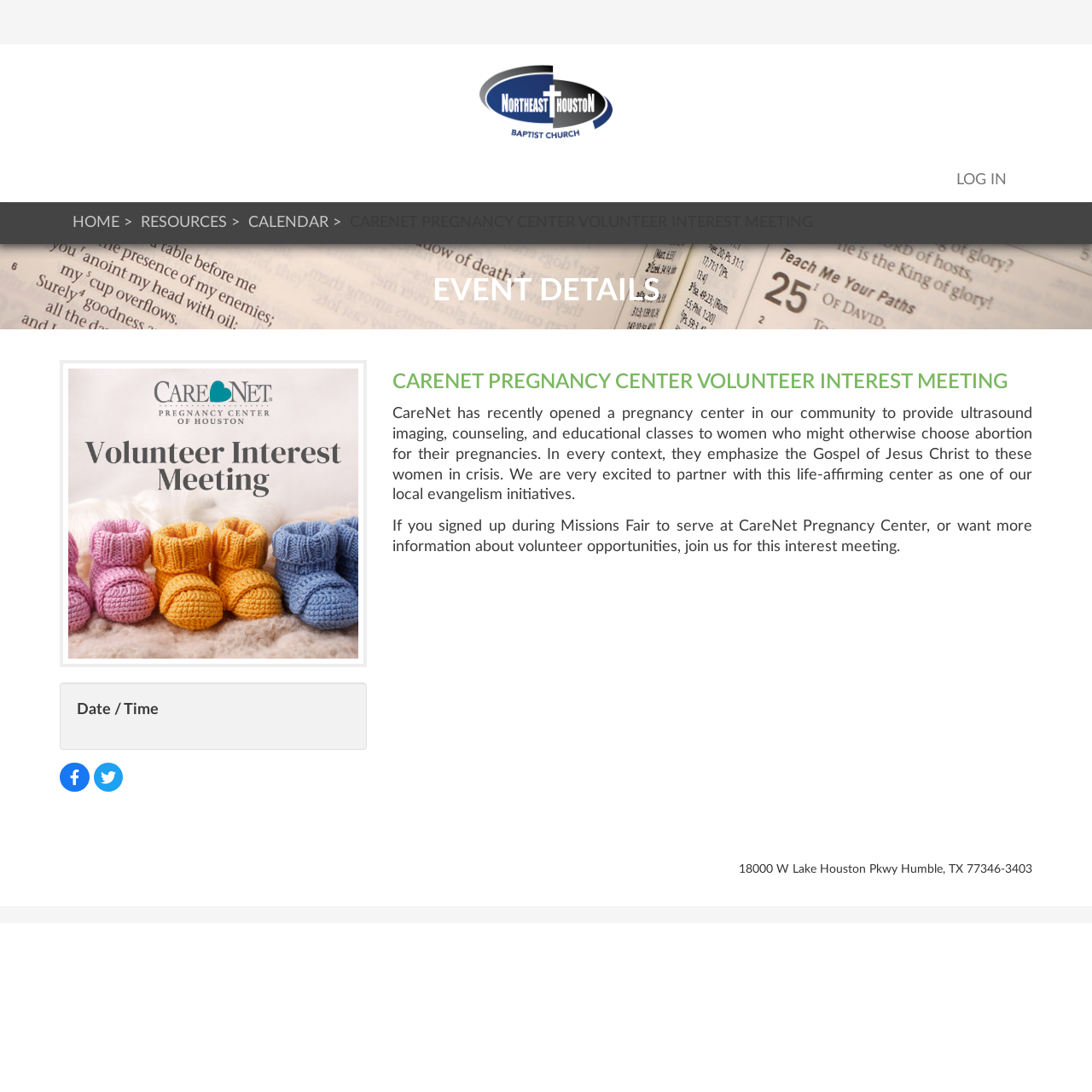What is the topic of the interest meeting?
Using the image, answer in one word or phrase.

Volunteer opportunities at CareNet